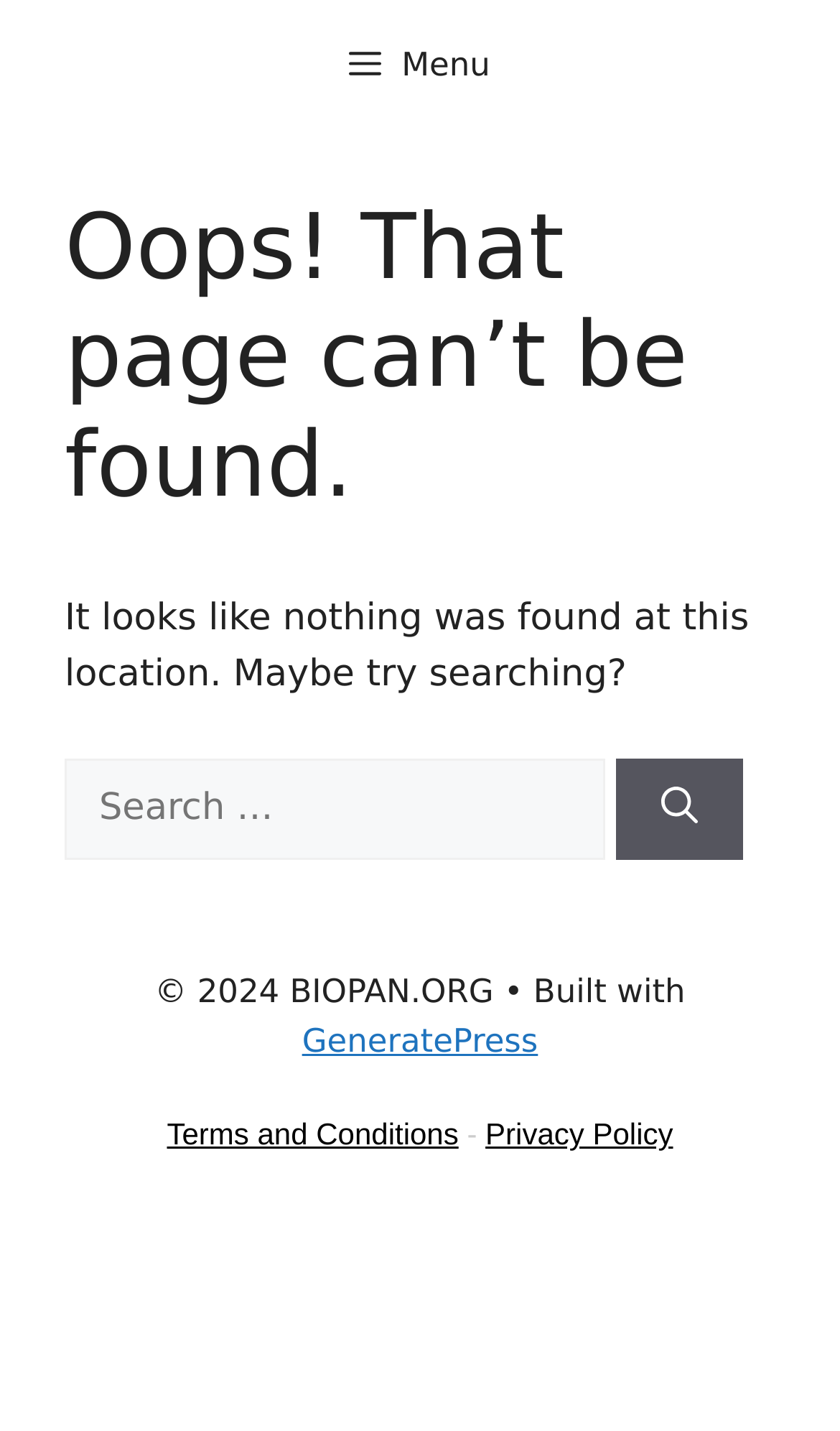Using the element description provided, determine the bounding box coordinates in the format (top-left x, top-left y, bottom-right x, bottom-right y). Ensure that all values are floating point numbers between 0 and 1. Element description: Menu

[0.0, 0.0, 1.0, 0.09]